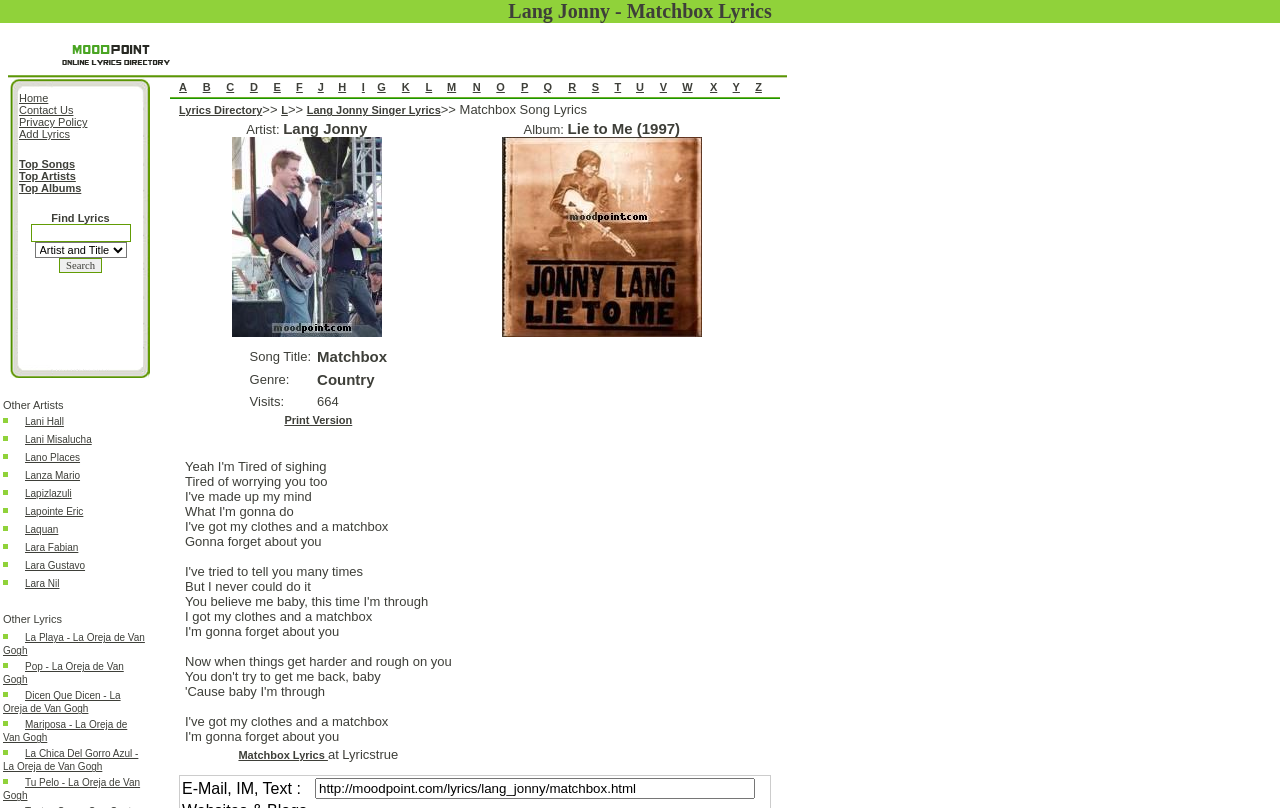How many links are there in the alphabet table?
Examine the image closely and answer the question with as much detail as possible.

The alphabet table is located in the middle section of the webpage, and it contains links for each alphabet from A to Z. By counting the number of links, we can see that there are 26 links in total, one for each alphabet.